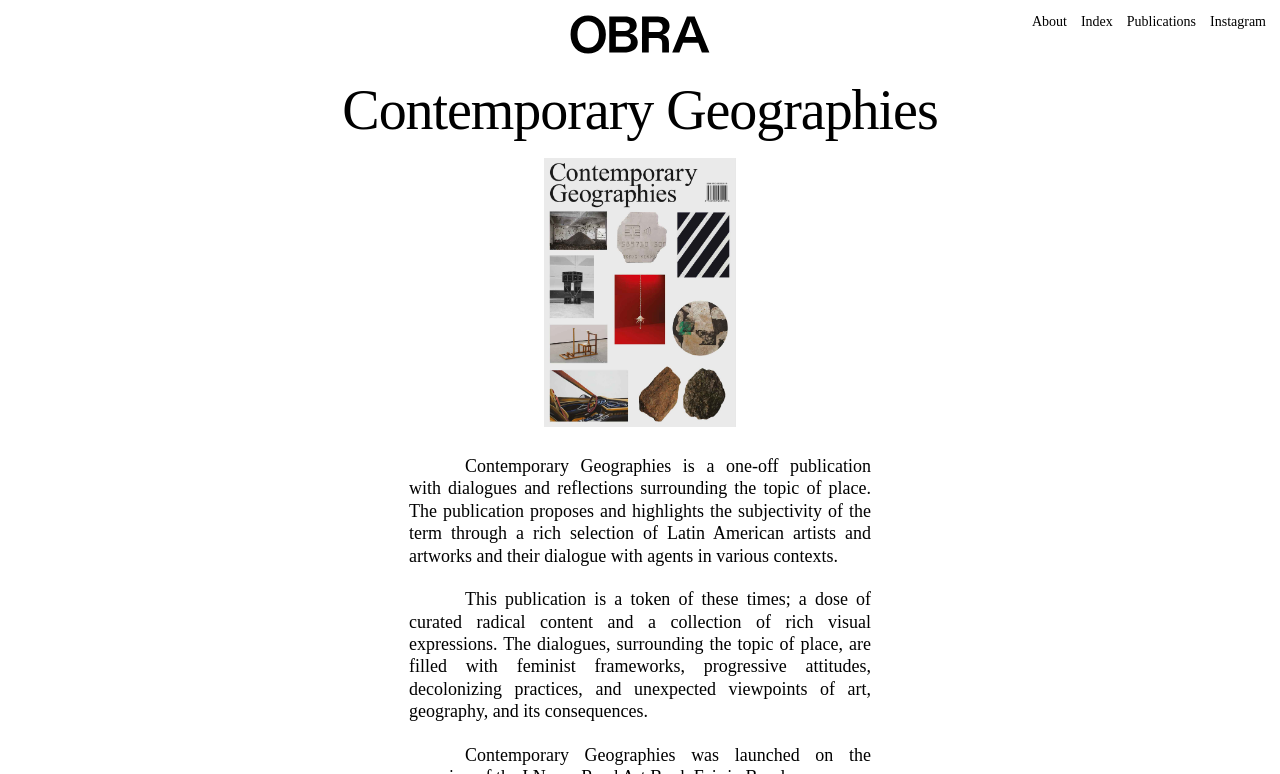Give a one-word or short-phrase answer to the following question: 
What is the format of the publication?

Printed